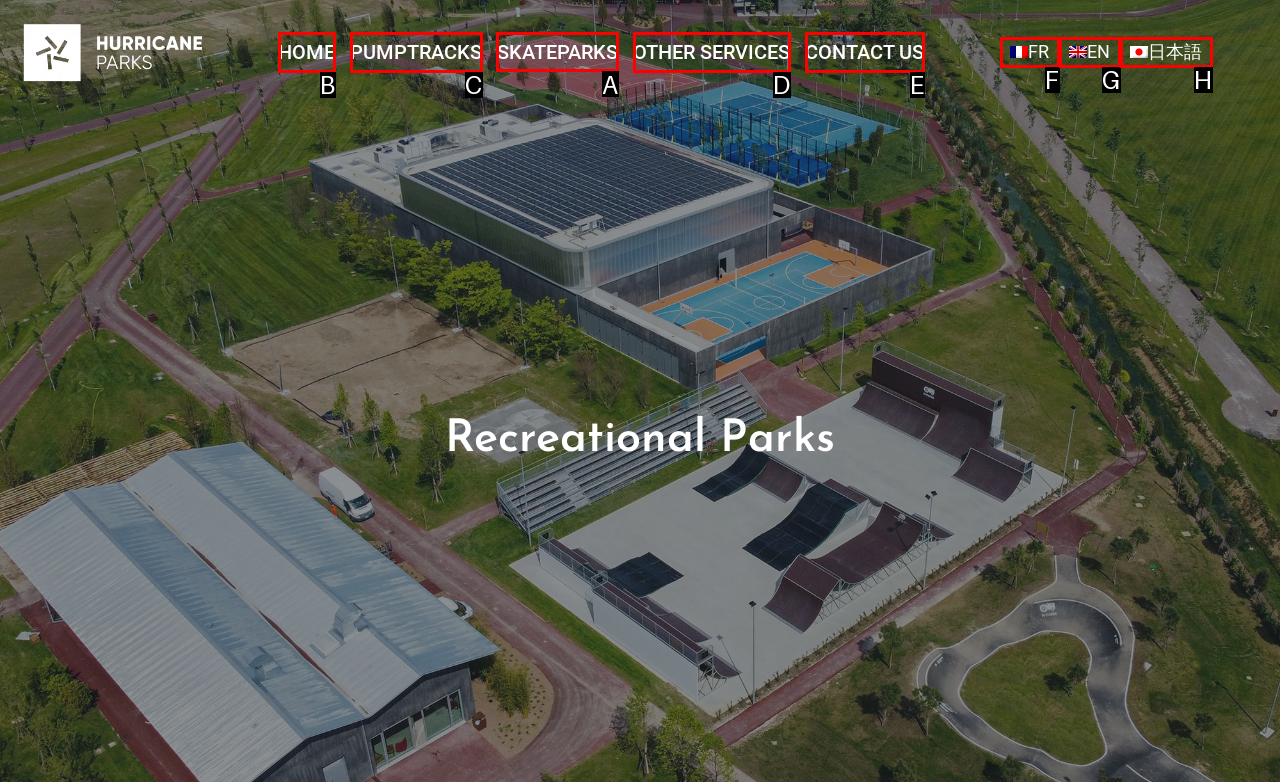To execute the task: explore skateparks, which one of the highlighted HTML elements should be clicked? Answer with the option's letter from the choices provided.

A